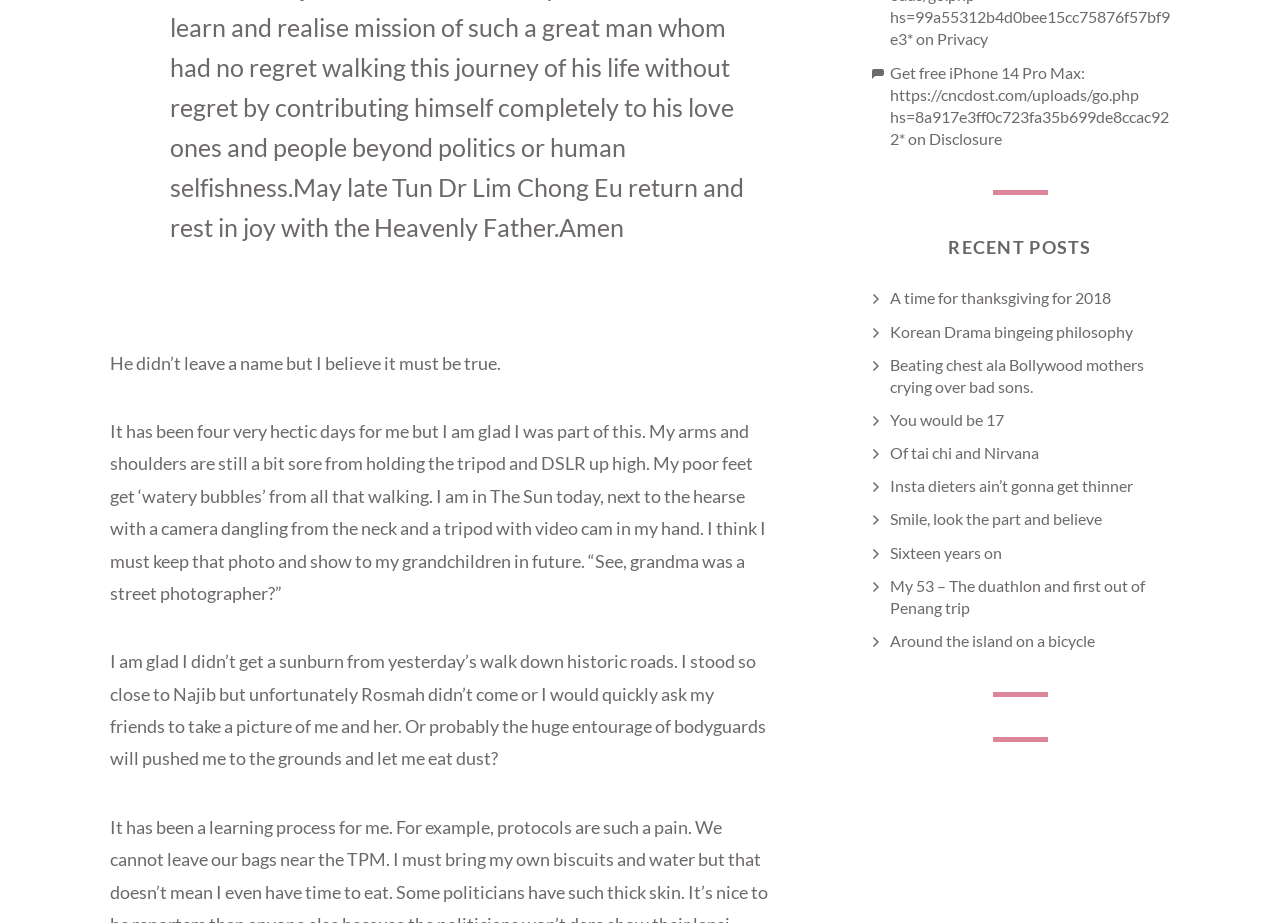Identify the bounding box coordinates of the clickable region necessary to fulfill the following instruction: "Check 'Korean Drama bingeing philosophy'". The bounding box coordinates should be four float numbers between 0 and 1, i.e., [left, top, right, bottom].

[0.695, 0.348, 0.885, 0.369]